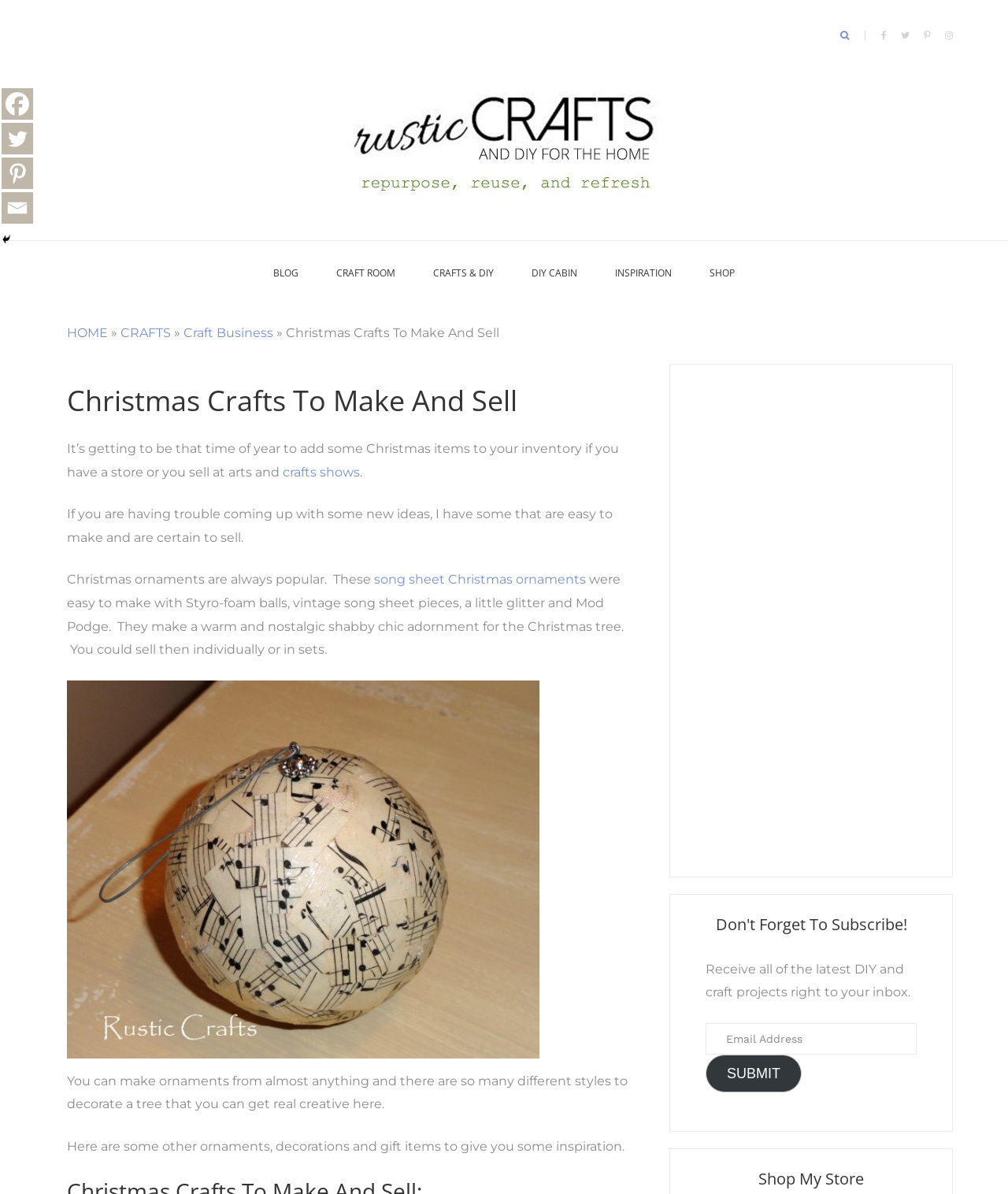Find the bounding box coordinates of the area to click in order to follow the instruction: "Visit Rustic Crafts & DIY page".

[0.344, 0.109, 0.656, 0.12]